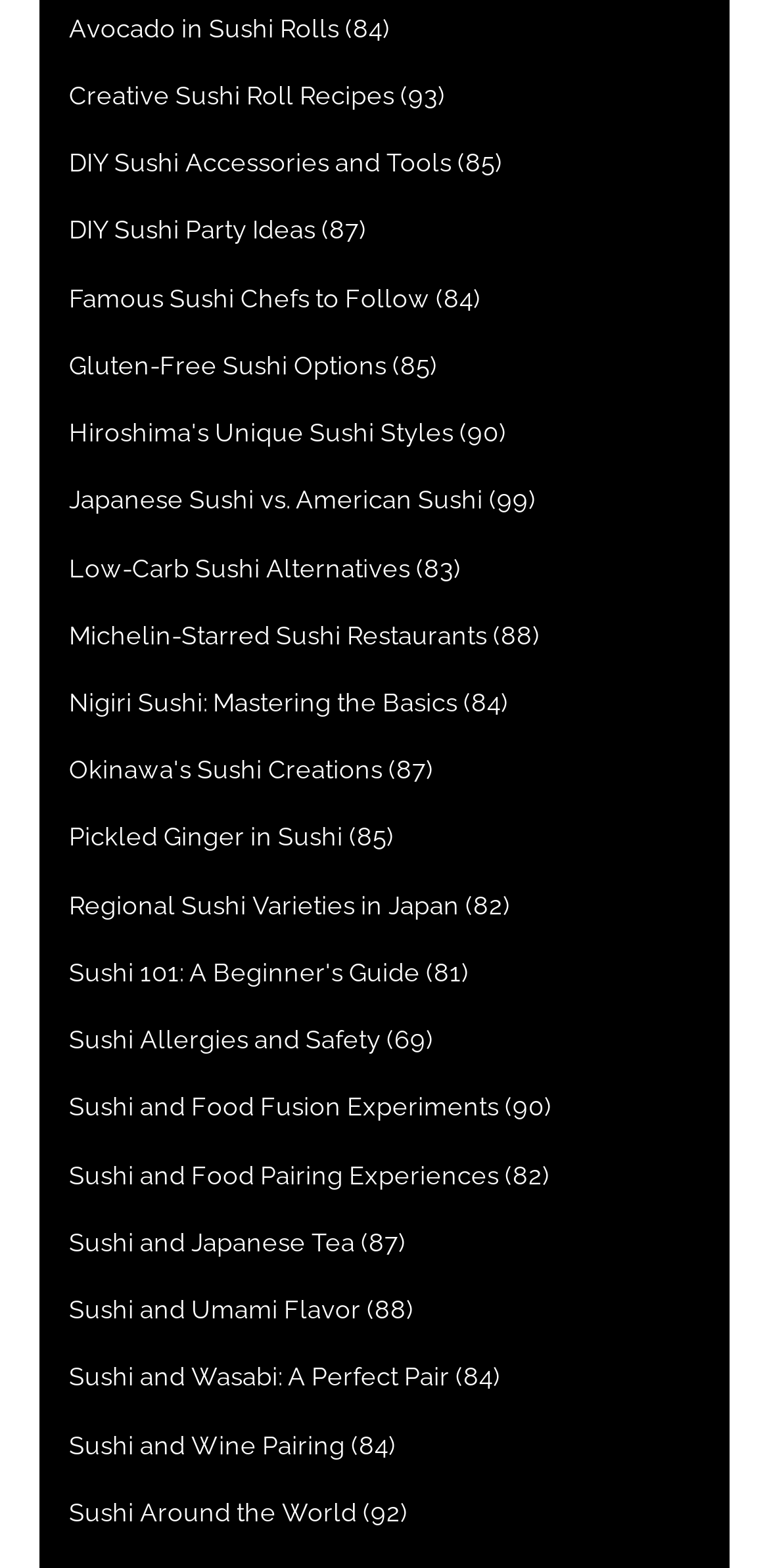What is the topic of the webpage?
Based on the image, answer the question with as much detail as possible.

Based on the links and static text on the webpage, it appears to be a collection of resources and guides related to sushi, including recipes, tools, and cultural information.